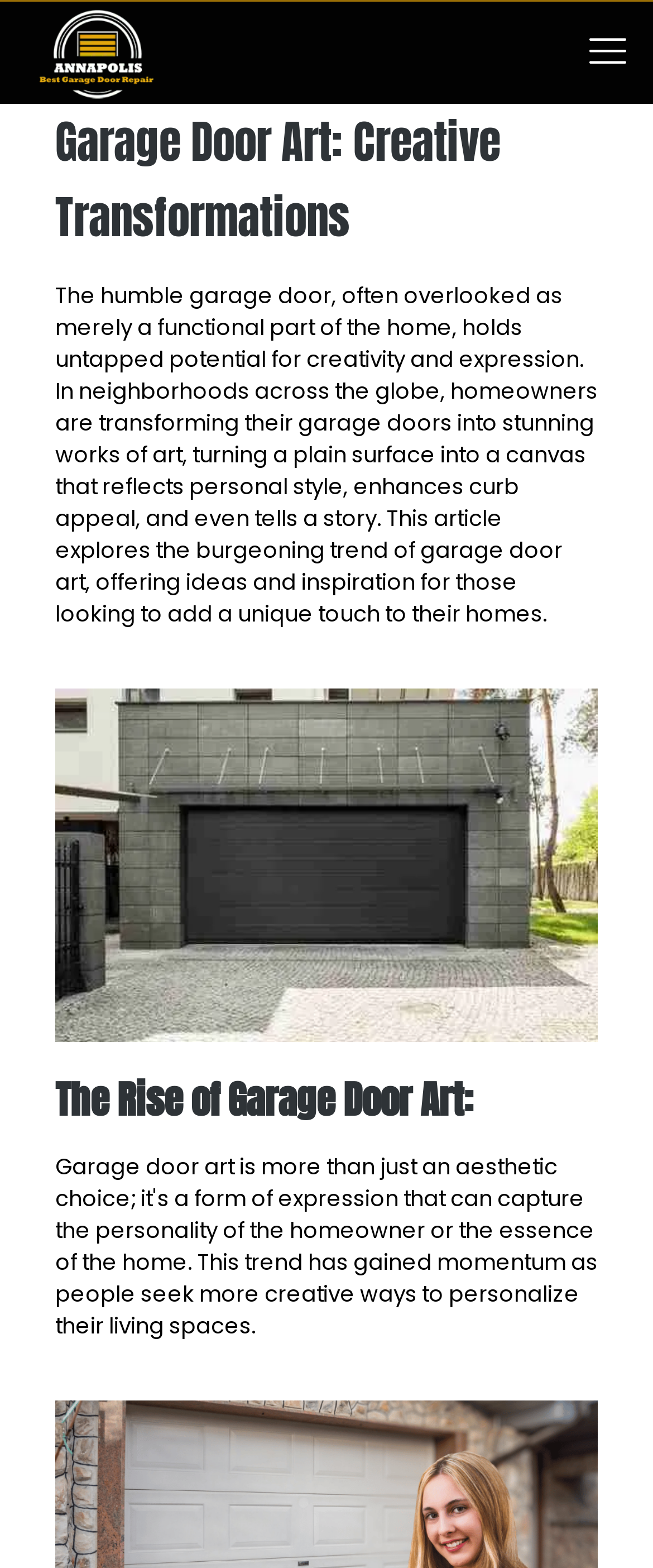Answer the question briefly using a single word or phrase: 
What is the subject of the image below the article introduction?

Modern Materials garage door